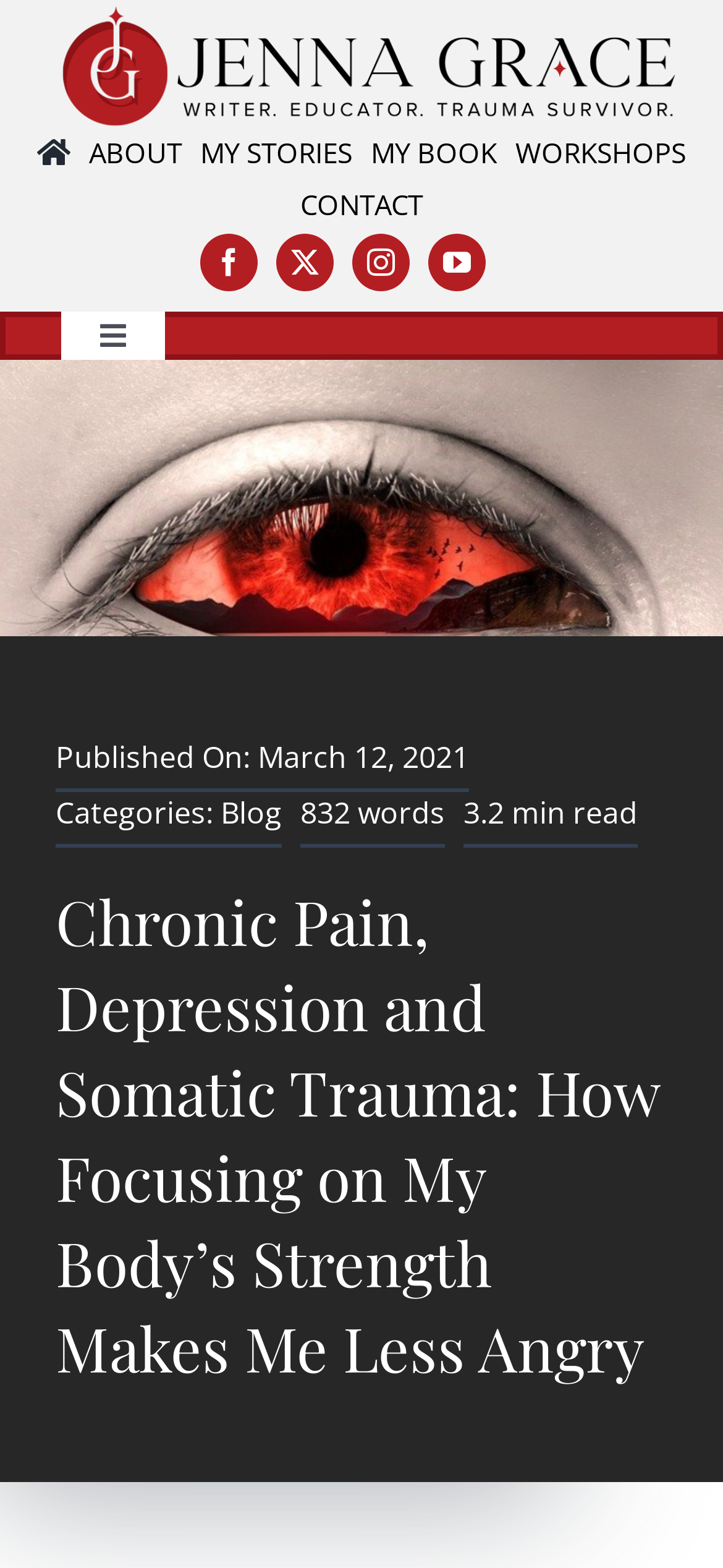How many social media links are there?
Using the image, provide a concise answer in one word or a short phrase.

4